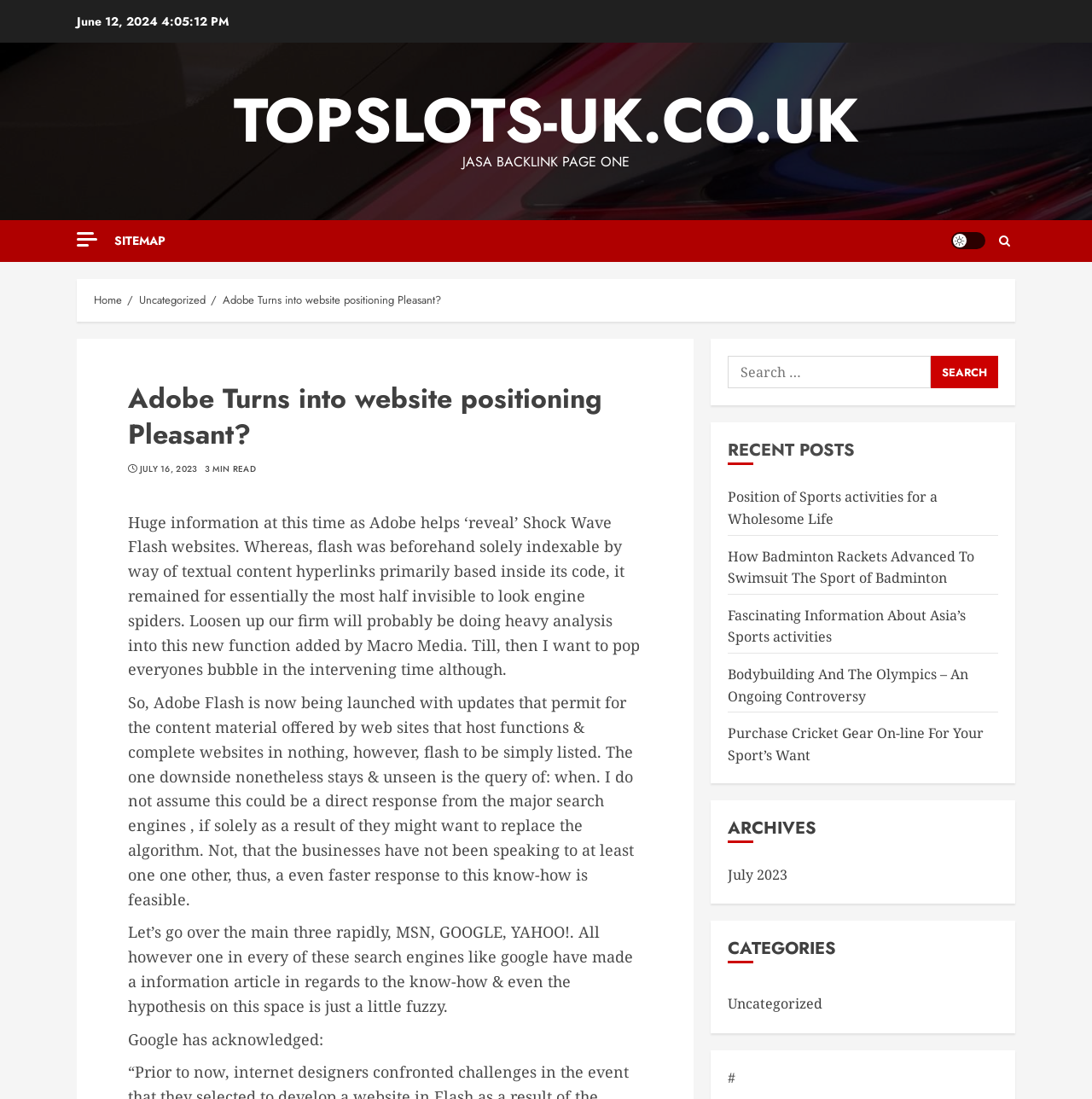Please reply with a single word or brief phrase to the question: 
What is the purpose of the search box?

To search the website